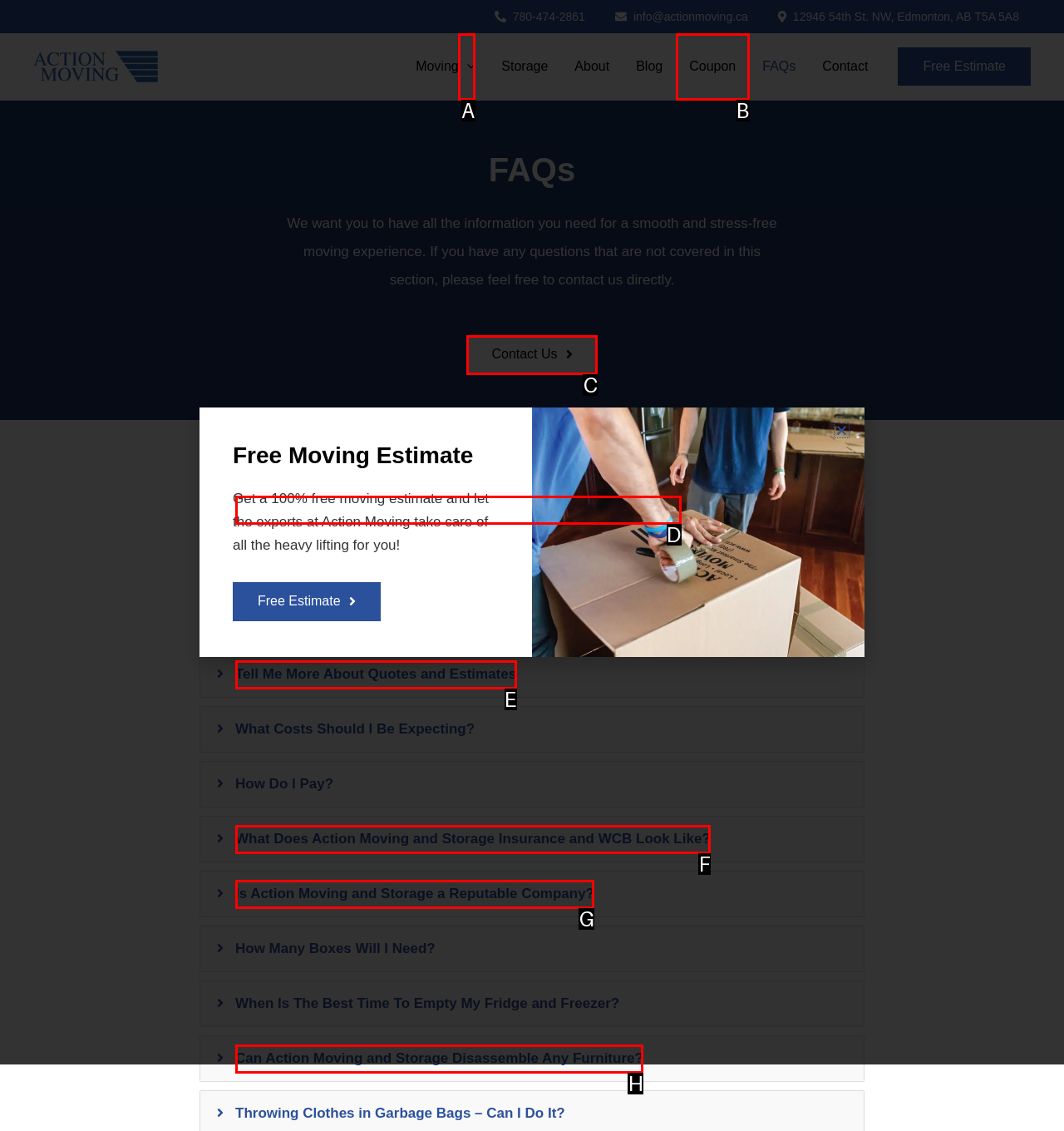Based on the description: Contact Us, identify the matching lettered UI element.
Answer by indicating the letter from the choices.

C